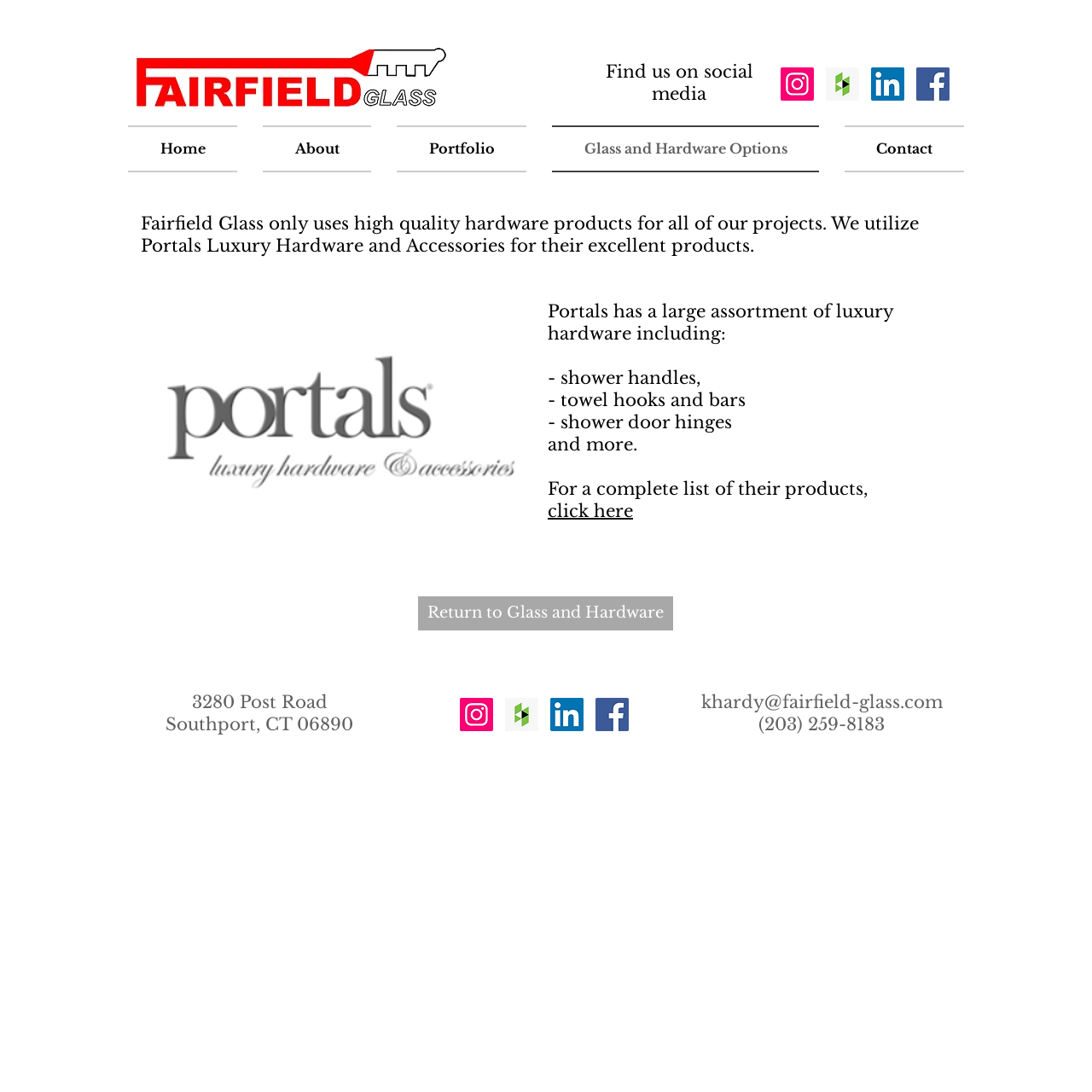What is the contact email of Fairfield Glass?
Look at the image and respond with a single word or a short phrase.

khardy@fairfield-glass.com